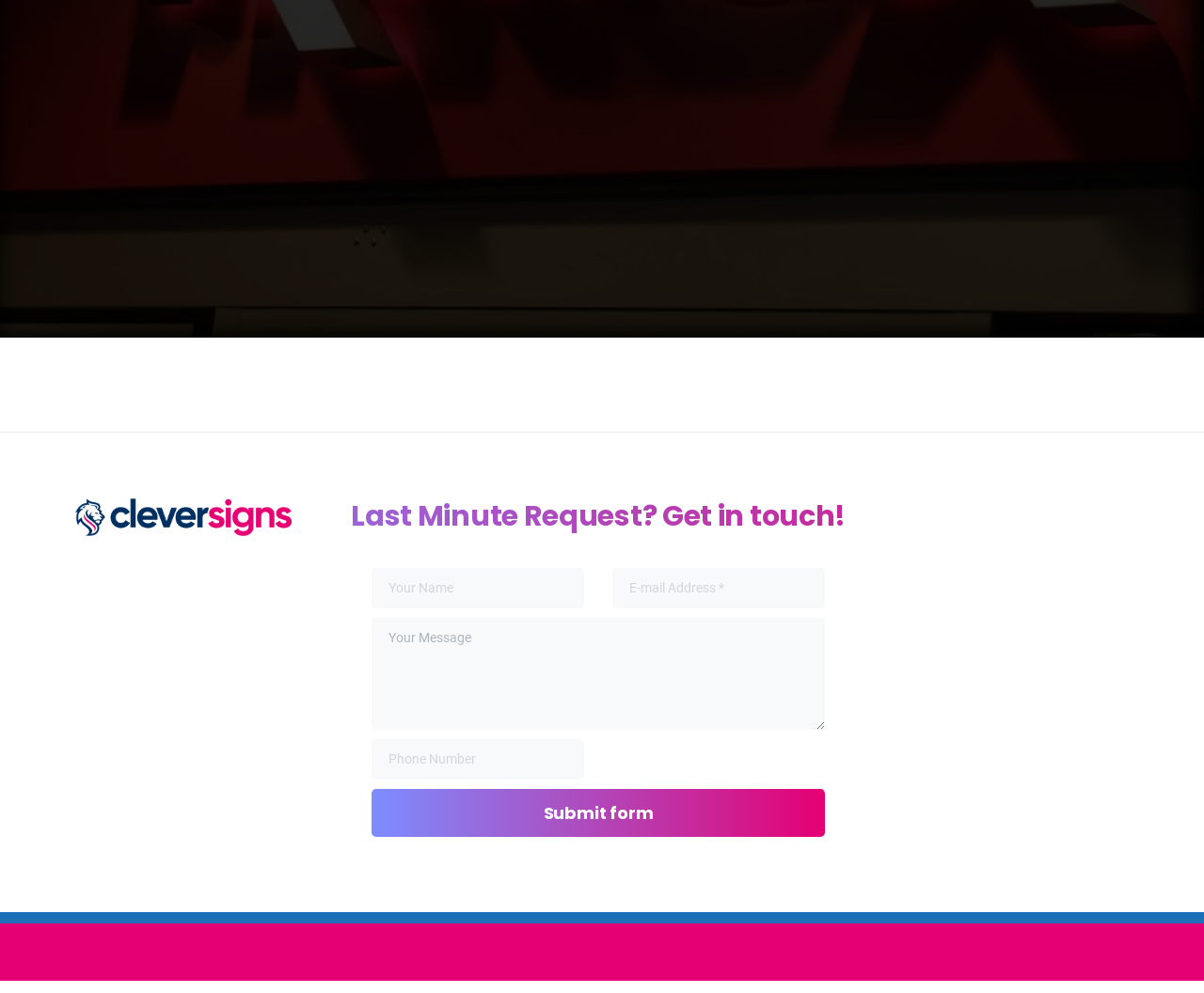Determine the bounding box coordinates of the clickable element to complete this instruction: "Fill in Your Name". Provide the coordinates in the format of four float numbers between 0 and 1, [left, top, right, bottom].

[0.309, 0.572, 0.485, 0.613]